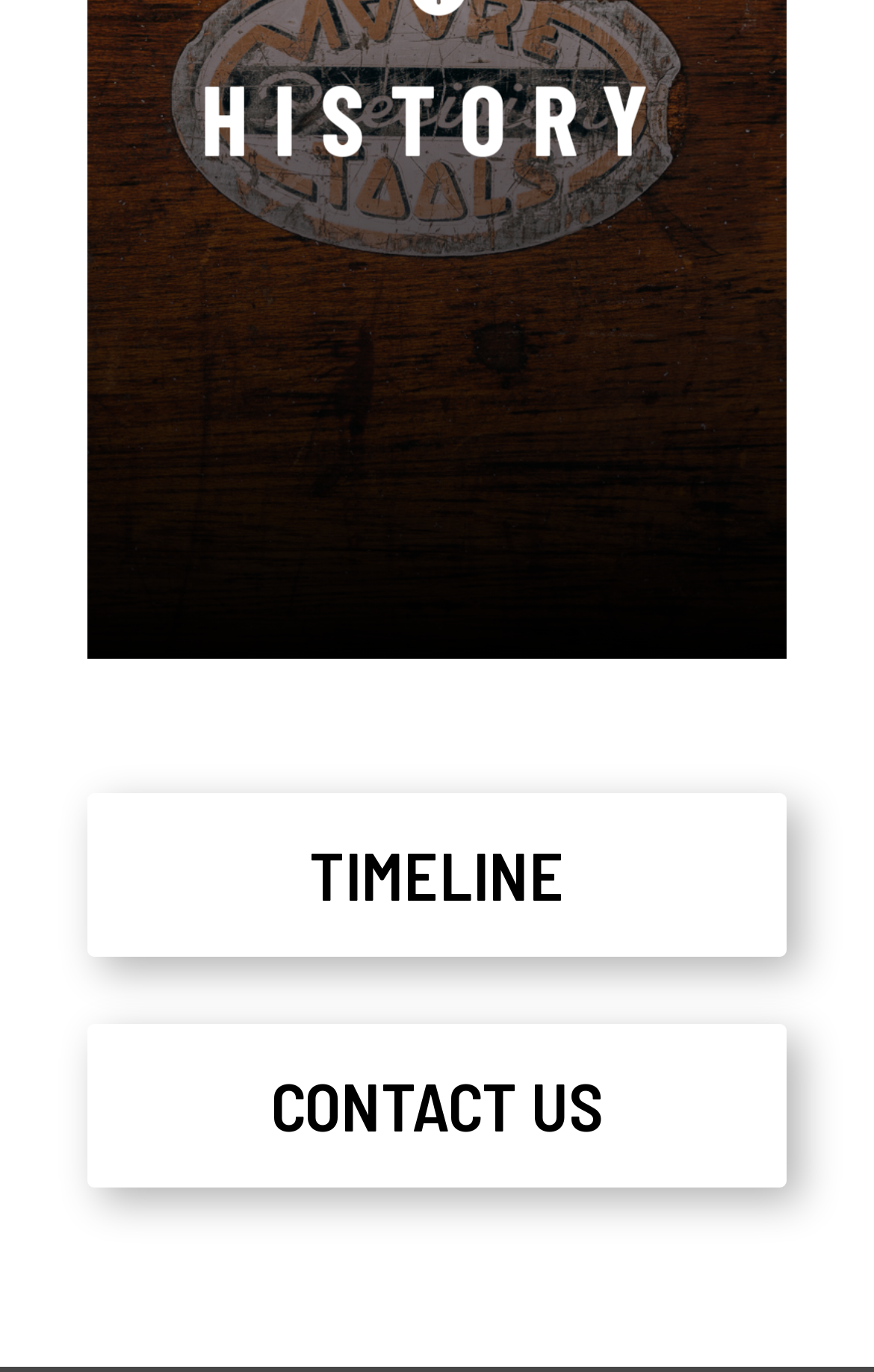Using the webpage screenshot, find the UI element described by TIMELINE. Provide the bounding box coordinates in the format (top-left x, top-left y, bottom-right x, bottom-right y), ensuring all values are floating point numbers between 0 and 1.

[0.1, 0.578, 0.9, 0.697]